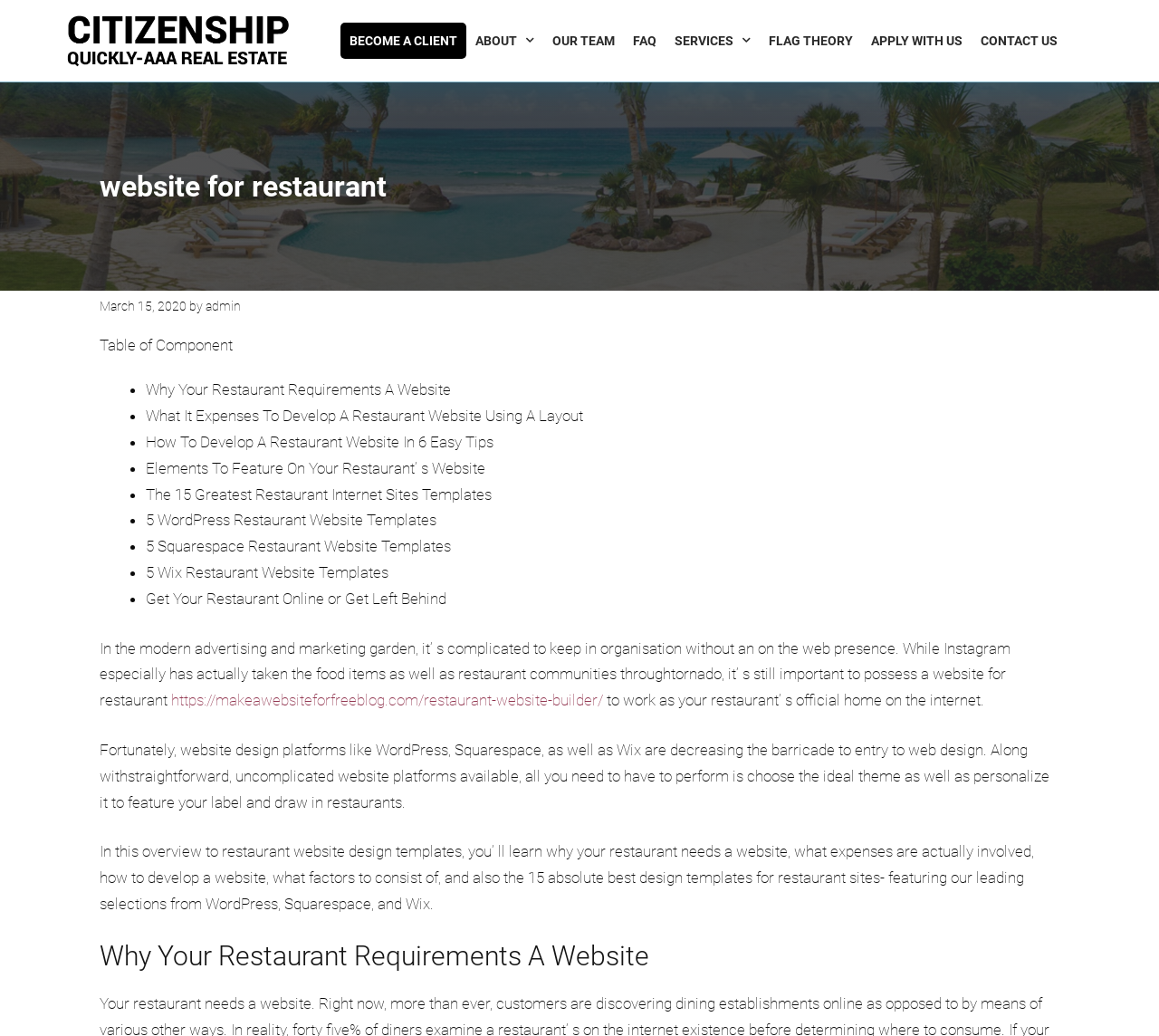Please specify the bounding box coordinates of the element that should be clicked to execute the given instruction: 'Click on BECOME A CLIENT'. Ensure the coordinates are four float numbers between 0 and 1, expressed as [left, top, right, bottom].

[0.294, 0.022, 0.402, 0.057]